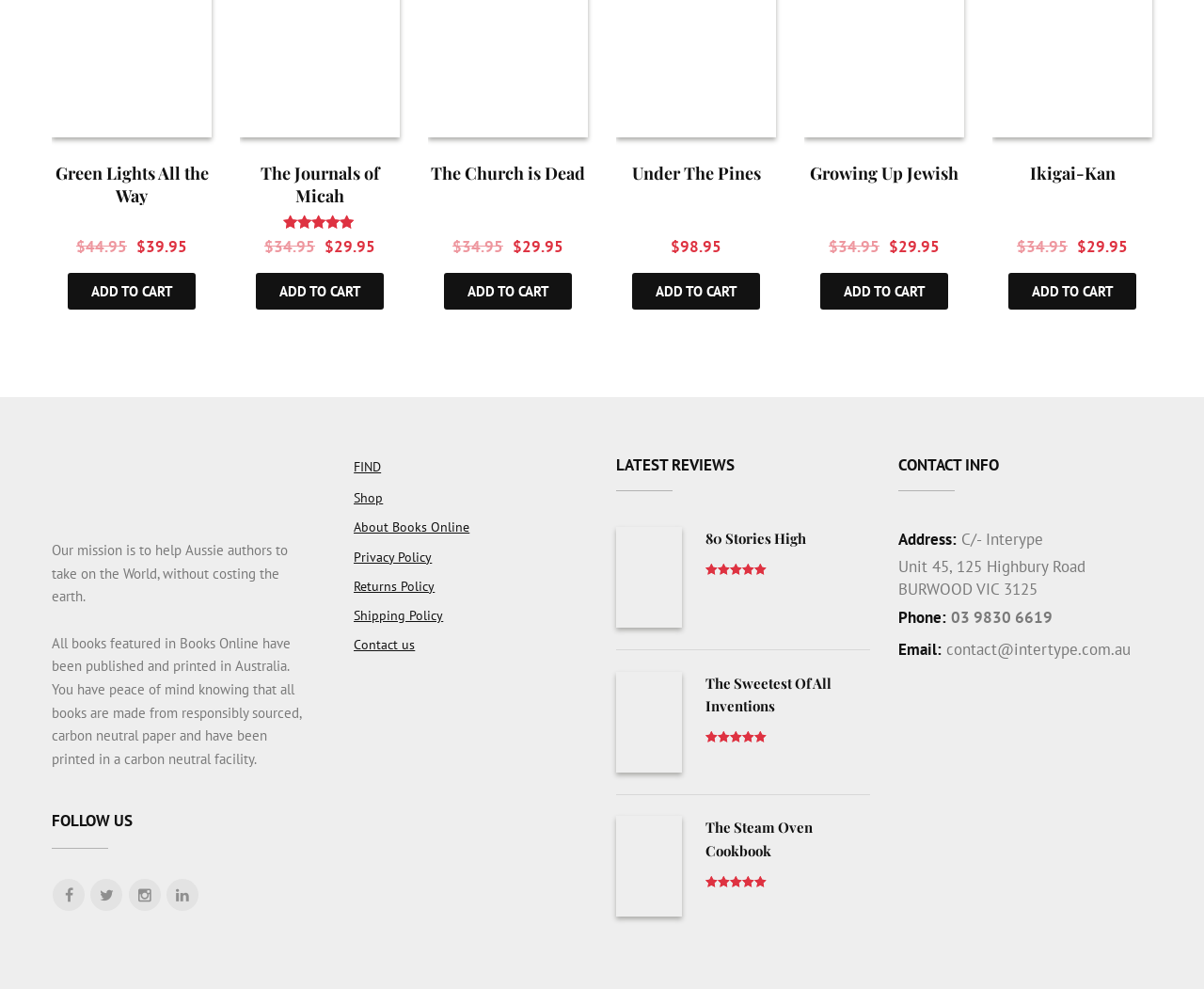What is the mission of Books Online?
Provide an in-depth answer to the question, covering all aspects.

The mission of Books Online is to help Aussie authors to take on the World, without costing the earth, as stated in the StaticText element with the text 'Our mission is to help Aussie authors to take on the World, without costing the earth'.